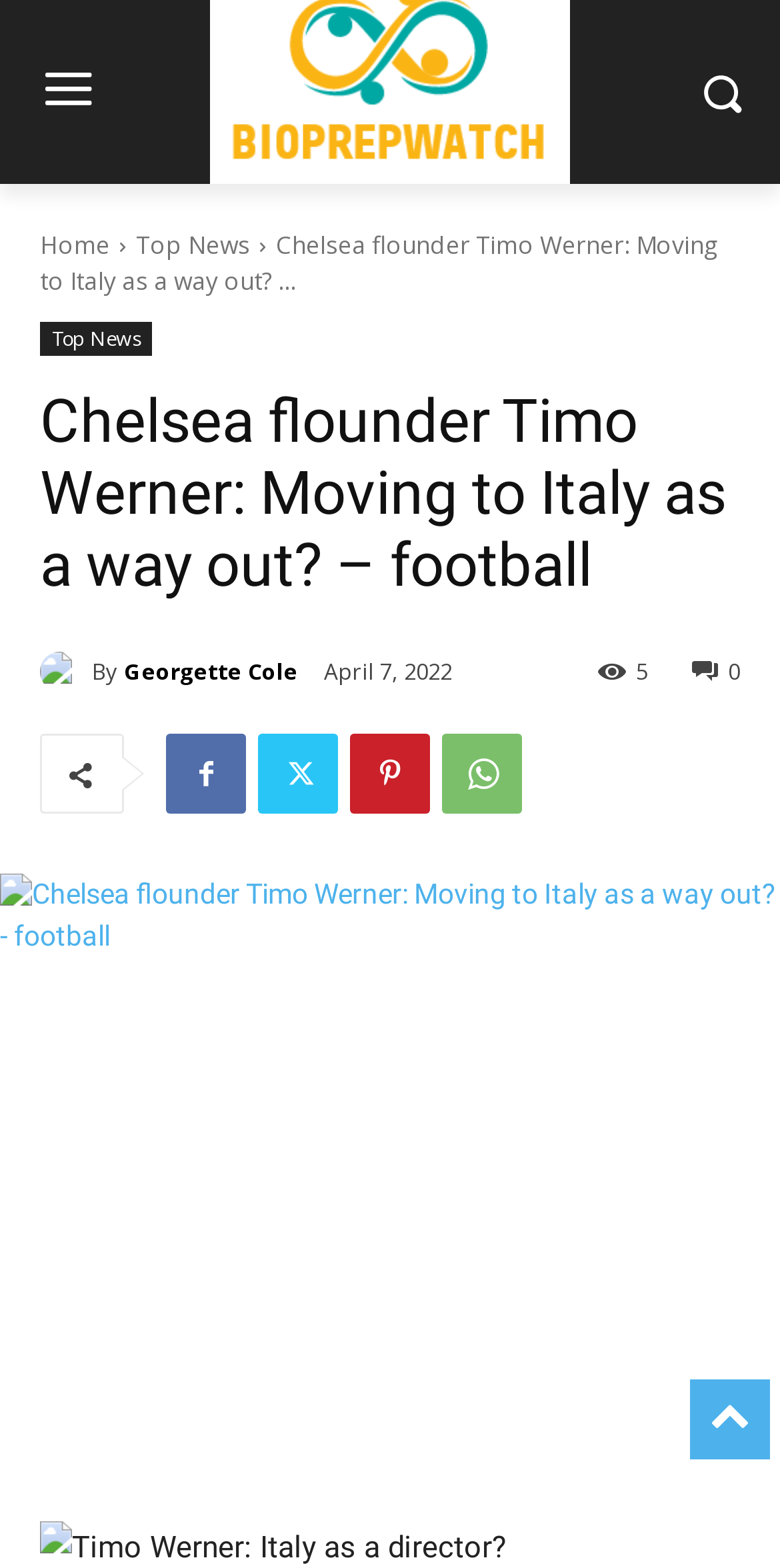Locate the bounding box coordinates of the area where you should click to accomplish the instruction: "Click on the Home link".

[0.051, 0.146, 0.141, 0.167]